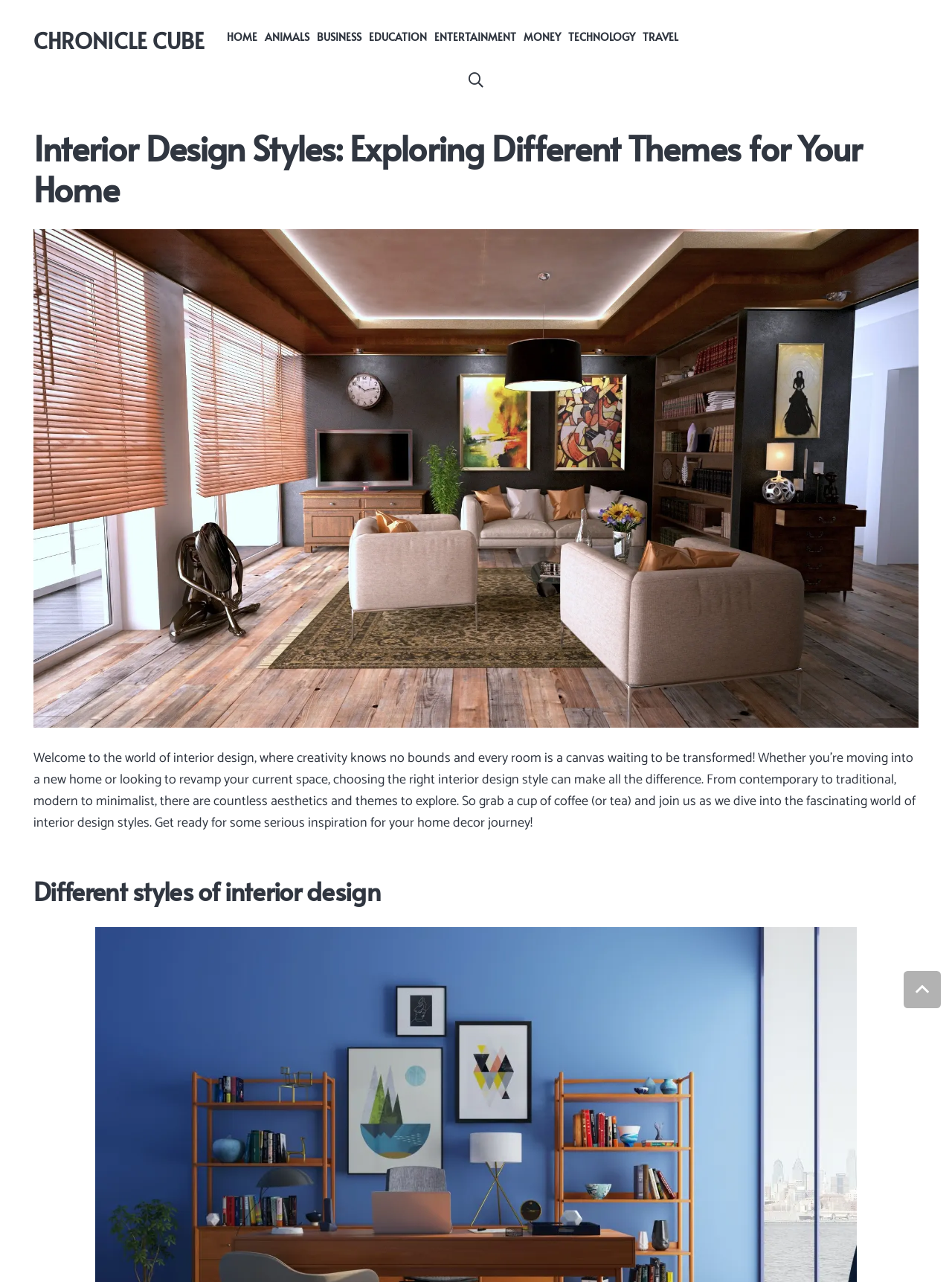Extract the bounding box coordinates of the UI element described: "EDUCATION". Provide the coordinates in the format [left, top, right, bottom] with values ranging from 0 to 1.

[0.384, 0.015, 0.452, 0.044]